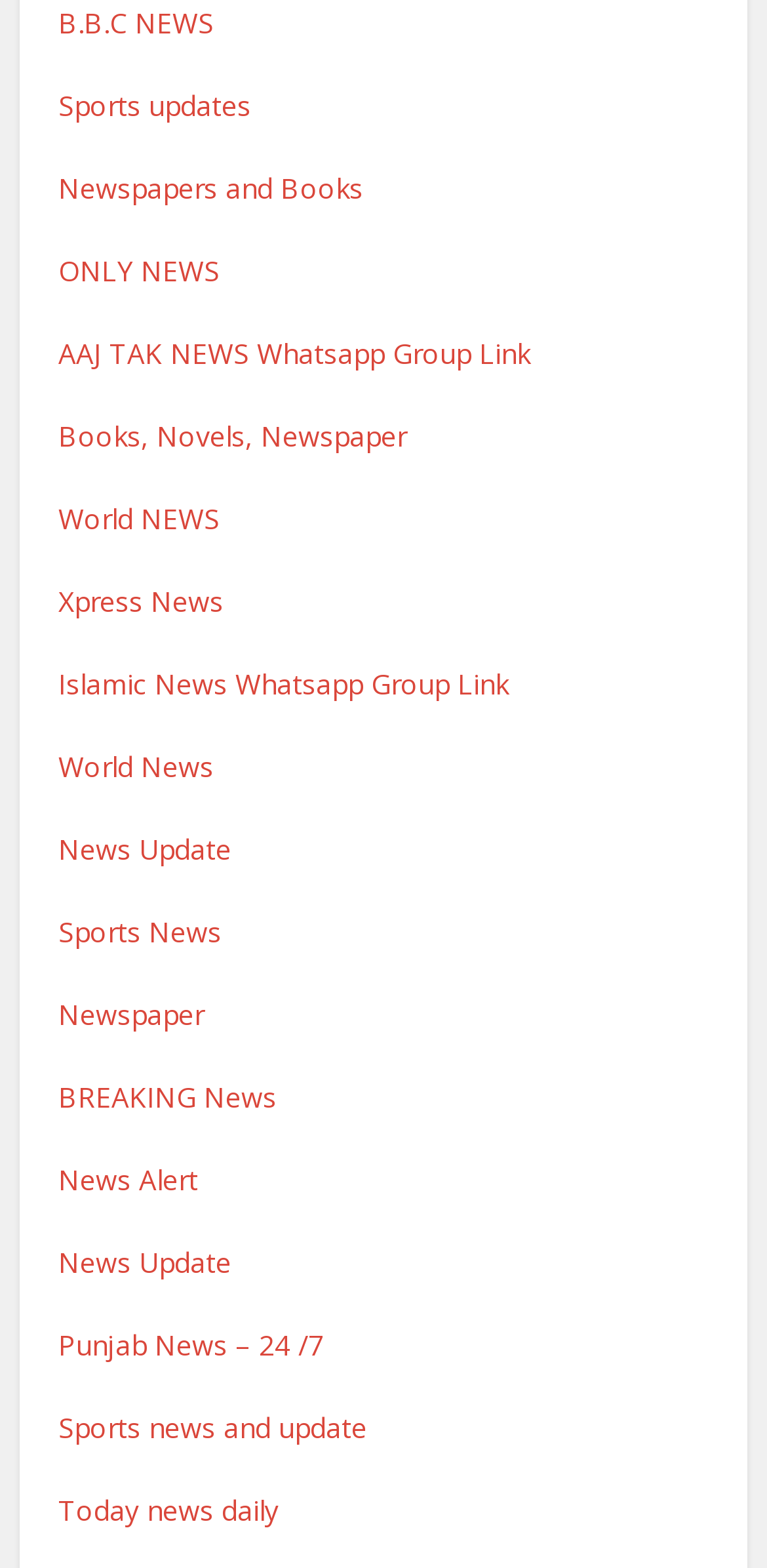Could you indicate the bounding box coordinates of the region to click in order to complete this instruction: "Visit Sports updates".

[0.076, 0.056, 0.328, 0.079]